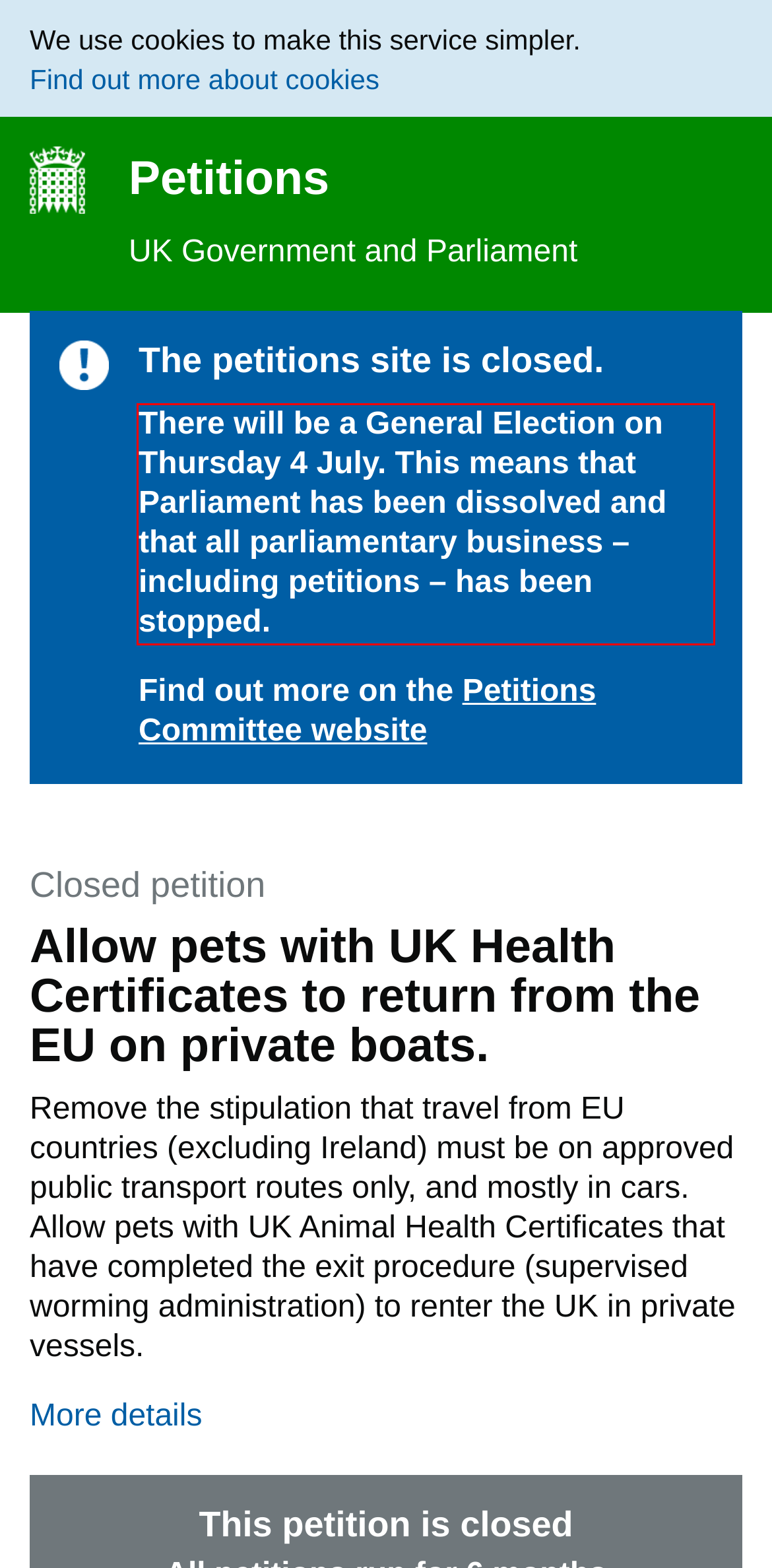You are given a screenshot showing a webpage with a red bounding box. Perform OCR to capture the text within the red bounding box.

There will be a General Election on Thursday 4 July. This means that Parliament has been dissolved and that all parliamentary business – including petitions – has been stopped.